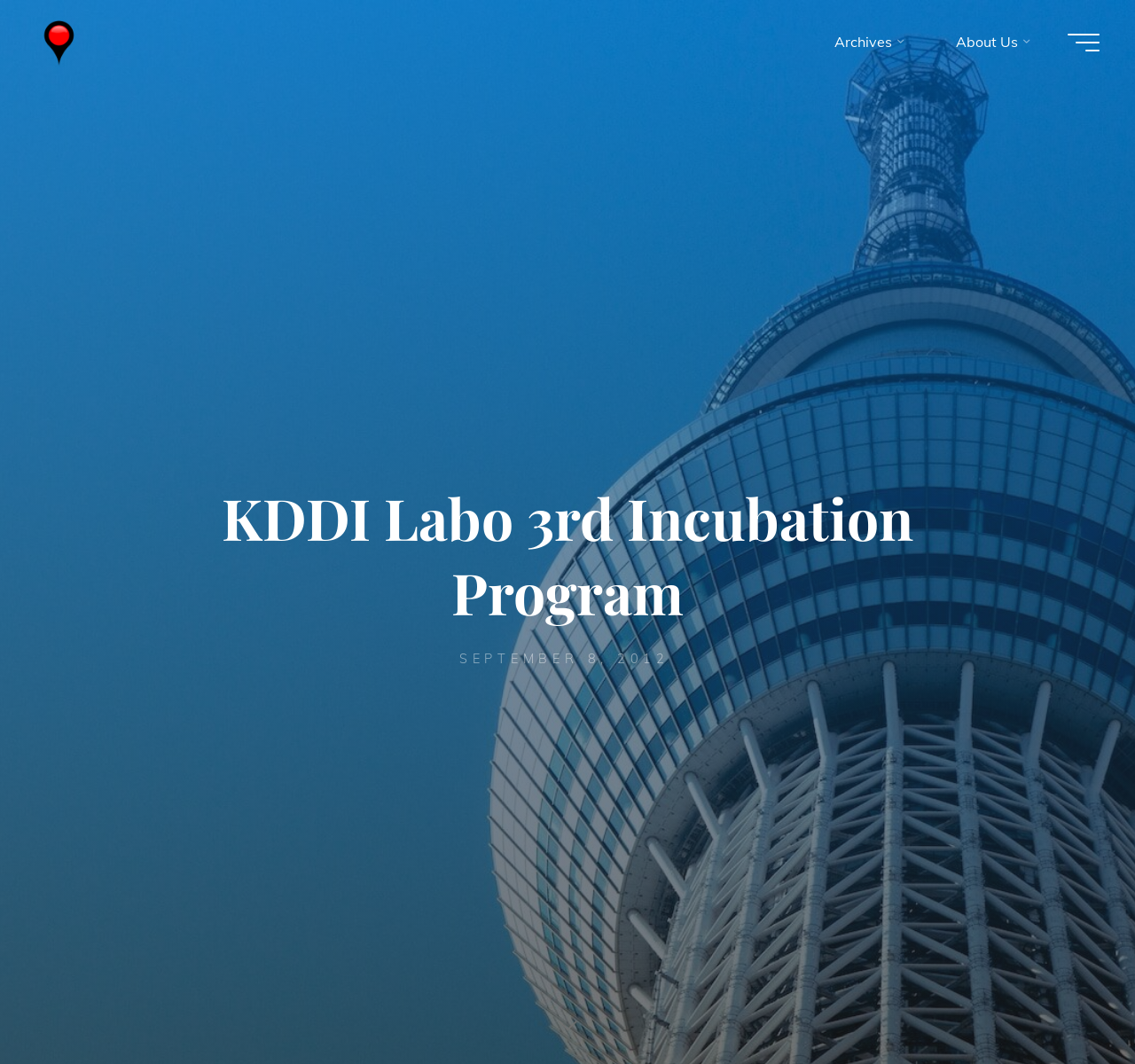Explain the webpage's layout and main content in detail.

The webpage is about the KDDI Labo 3rd Incubation Program, specifically showcasing the winning teams of a 3-month program to create a new internet service that works globally. 

At the top left corner, there is a link and an image, both labeled "Wireless Watch Japan". Below them, there is another link with the same label. 

On the top right corner, there is a button labeled "Main menu". Next to it, there is a navigation menu labeled "Top Menu", which contains a static text "Archives" and a link labeled "About Us" with an icon. 

In the middle of the page, there is a static text "KDDI Labo 3rd Incubation Program" and a time element showing the date "SEPTEMBER 8, 2012". 

At the bottom of the page, there is a link with an icon and a generic element labeled "Read more".